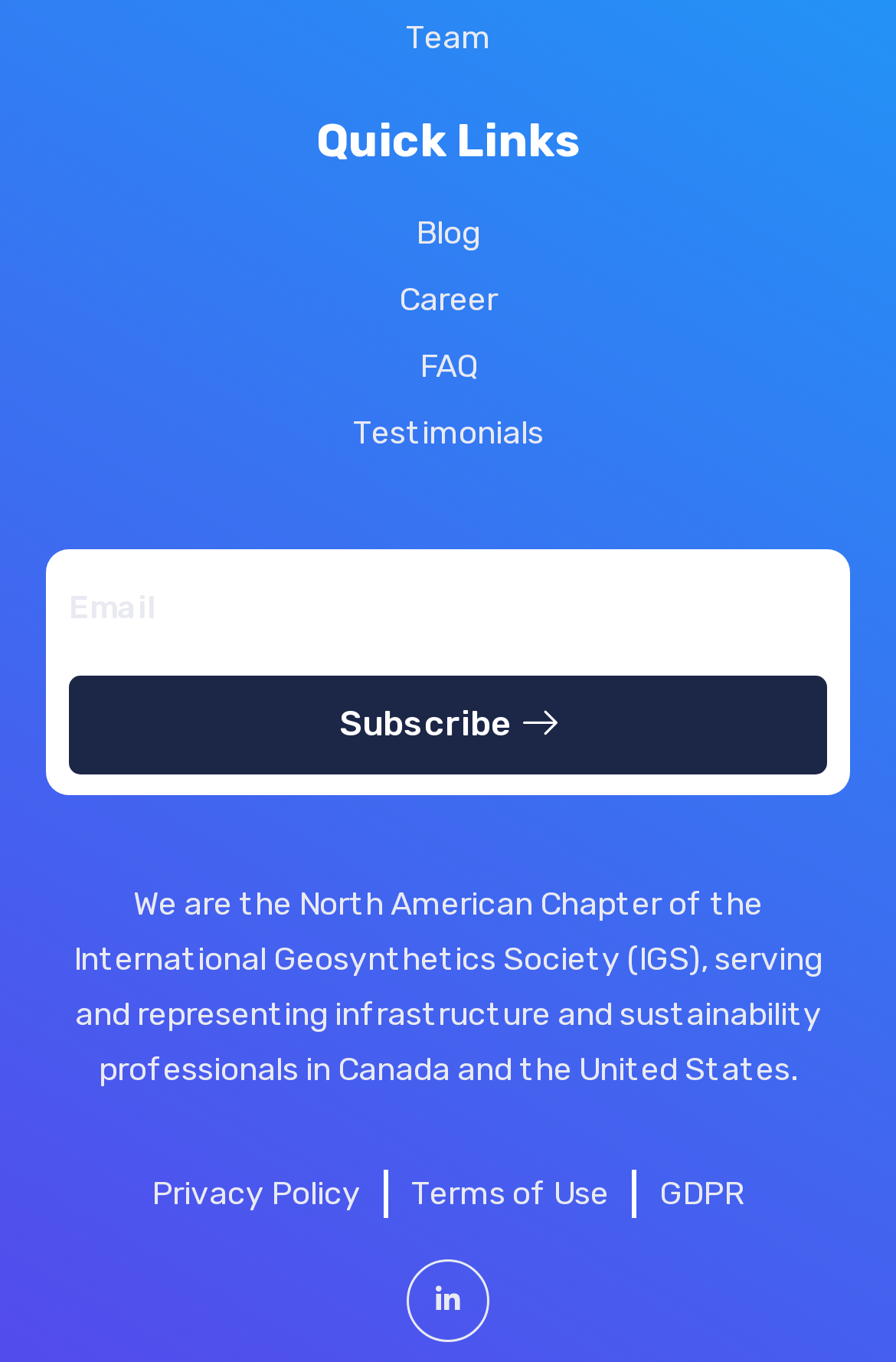What is the organization represented on this webpage?
Please use the image to provide an in-depth answer to the question.

The StaticText element describes the organization as 'the North American Chapter of the International Geosynthetics Society (IGS)', which serves and represents infrastructure and sustainability professionals in Canada and the United States.